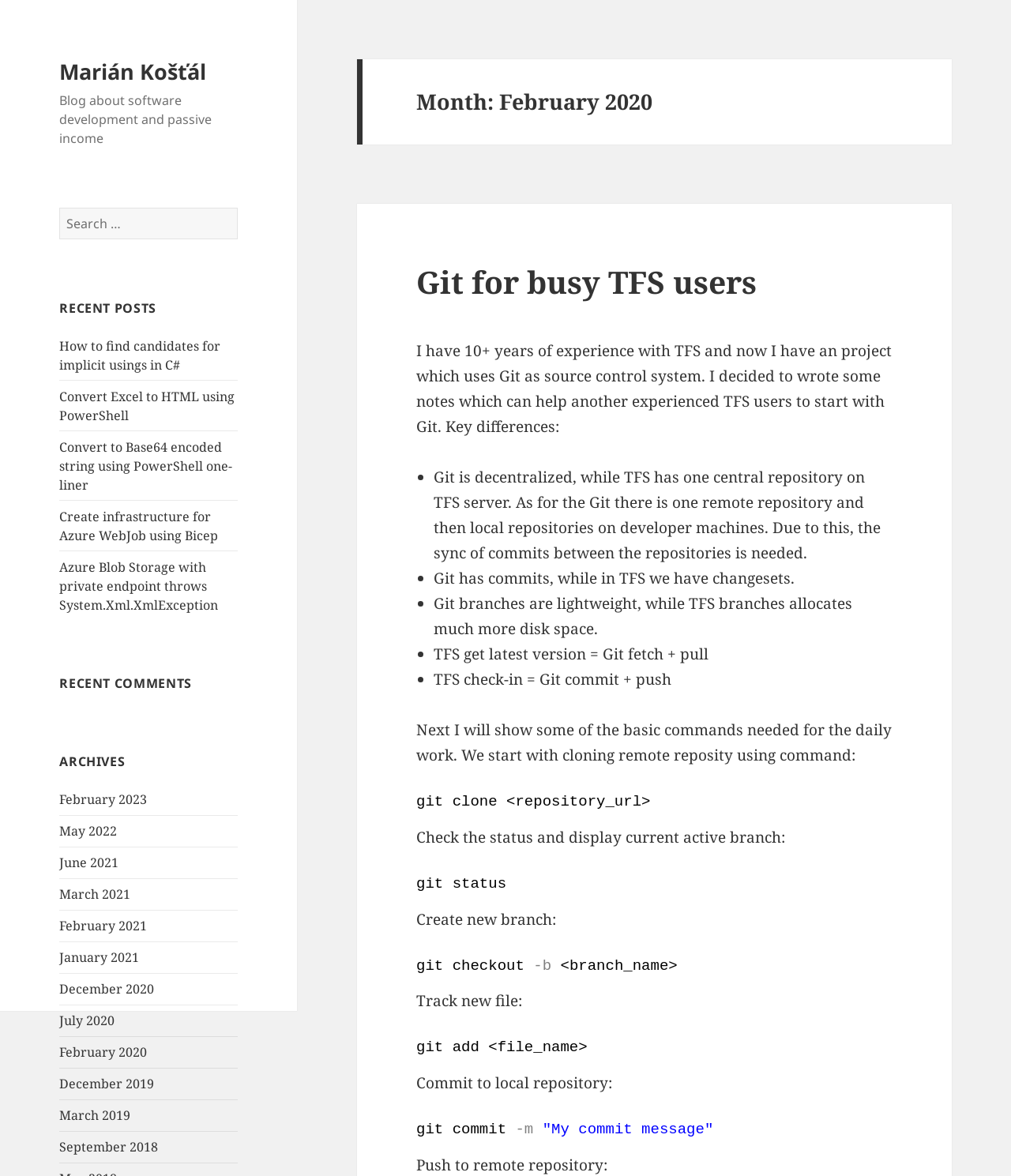Find the bounding box coordinates of the area to click in order to follow the instruction: "Search for a keyword".

[0.059, 0.176, 0.235, 0.203]